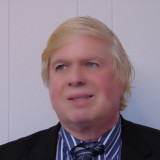Give a one-word or short phrase answer to this question: 
What is the background of the image?

a plain wall